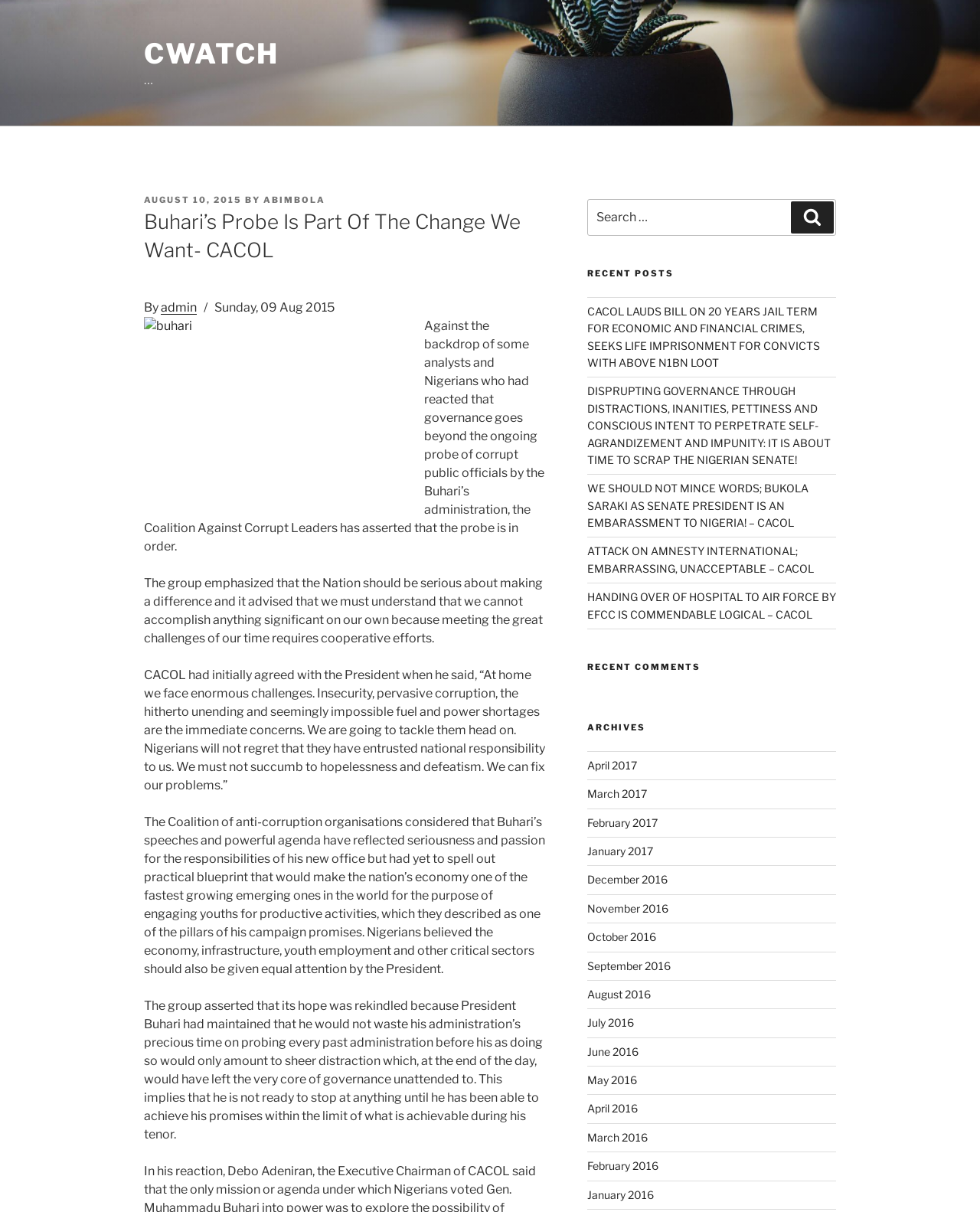Please find the bounding box coordinates of the section that needs to be clicked to achieve this instruction: "Read recent post about CACOL".

[0.599, 0.251, 0.836, 0.304]